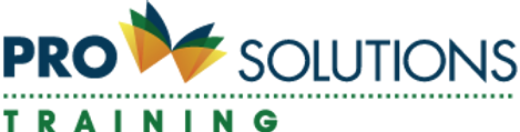Provide a thorough description of what you see in the image.

The image features the logo of "Pro Solutions Training," prominently displaying the name in bold typography. The word "PRO" is emphasized in a vibrant blue, while "SOLUTIONS" is rendered in a dark font that enhances its professional appearance. Above the name, there are stylized elements resembling leaves or petals in shades of green and yellow, which suggest growth and vitality, aligning with the company’s commitment to professional development in education. The word "TRAINING" is displayed beneath the main title in a slightly understated manner, reinforcing the focus on educational enhancement and skill development. This logo represents an organization that is dedicated to providing quality training solutions, highlighting their support for professionals in the educational sphere.